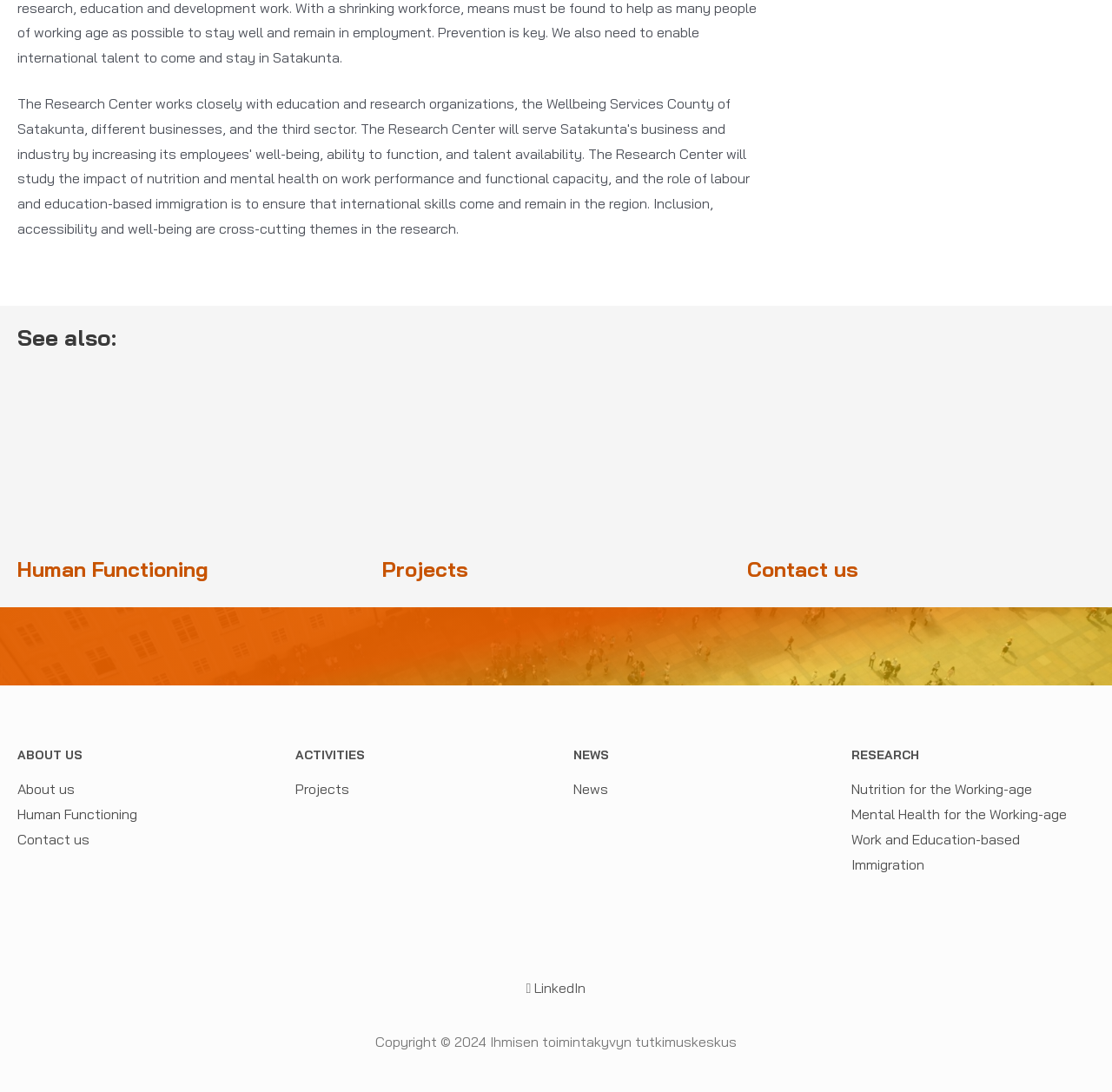Reply to the question below using a single word or brief phrase:
What year is the copyright for?

2024